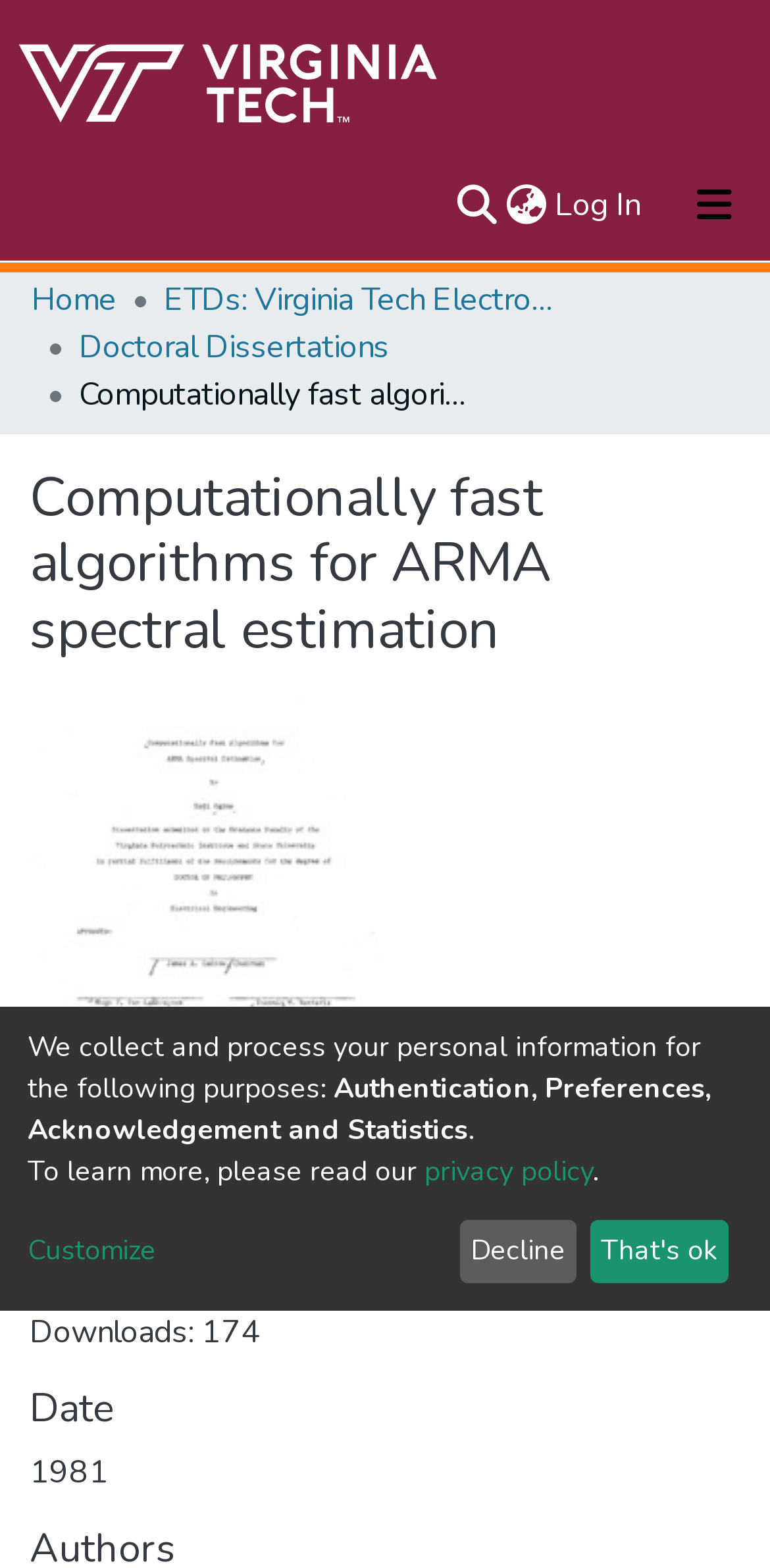Generate the text content of the main headline of the webpage.

Computationally fast algorithms for ARMA spectral estimation